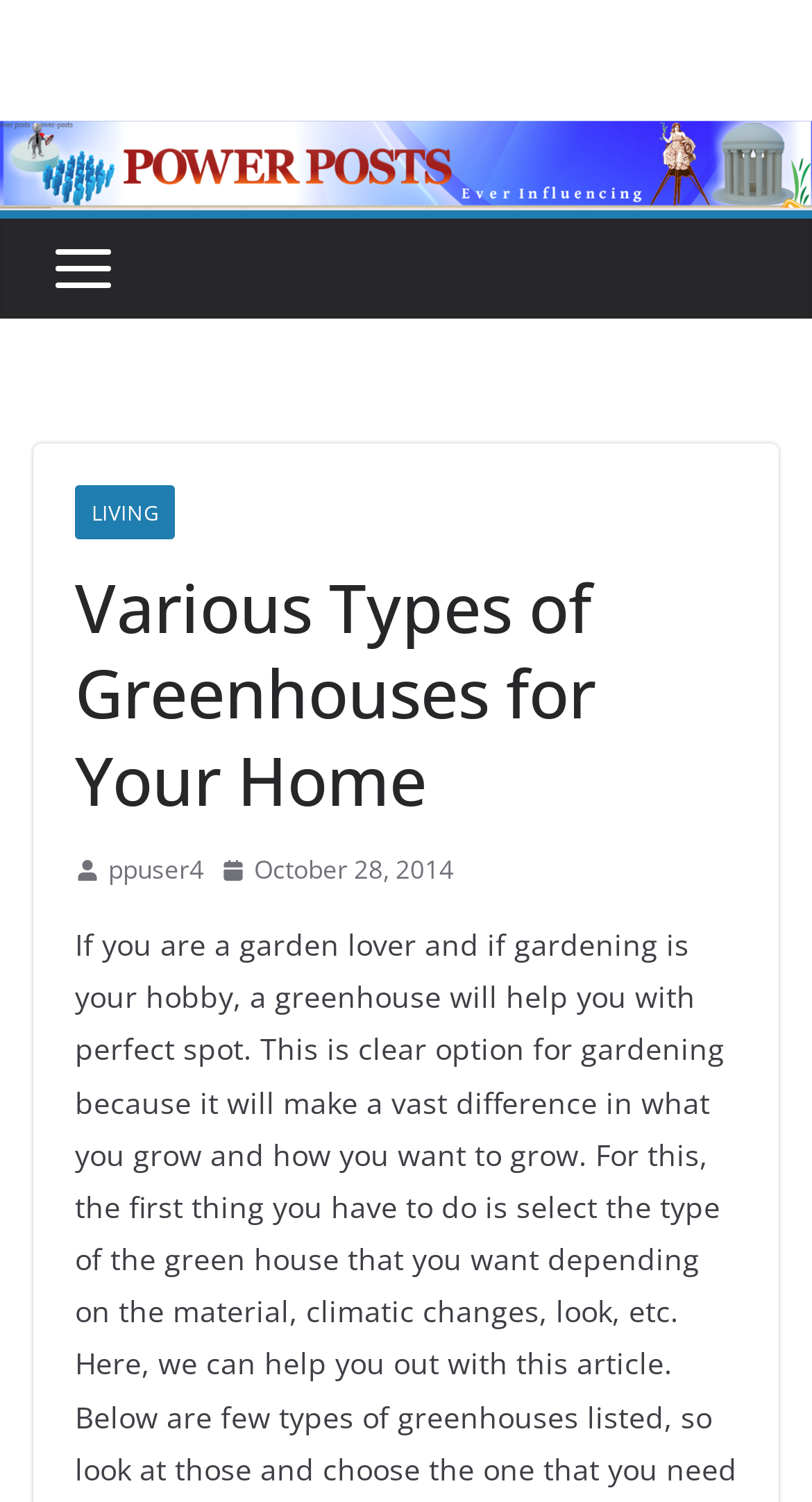Refer to the image and answer the question with as much detail as possible: How many authors are mentioned on this webpage?

I can see that there is only one author mentioned on the webpage, which is 'ppuser4', indicated by the link element with the text 'ppuser4'.